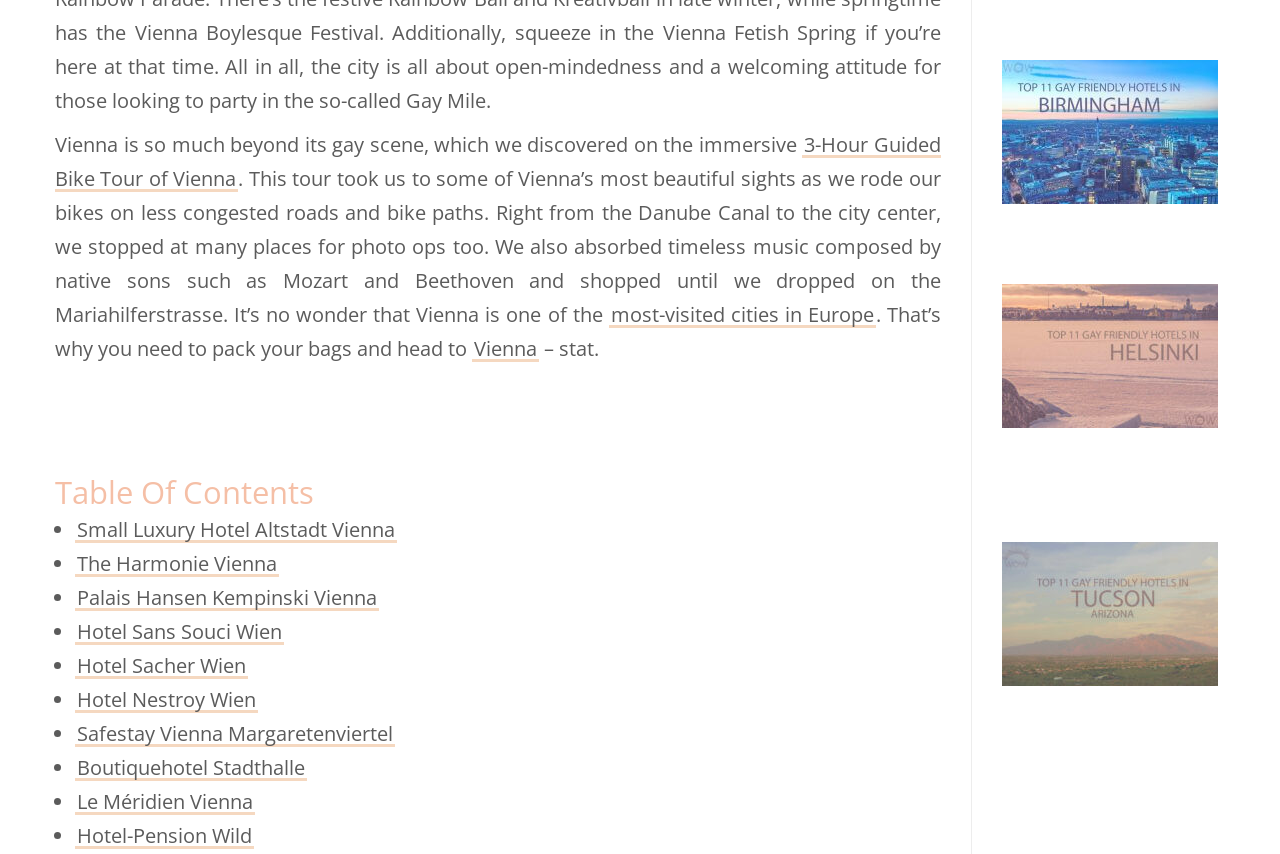Give a concise answer of one word or phrase to the question: 
What is the URL of the image in the second article?

Post image